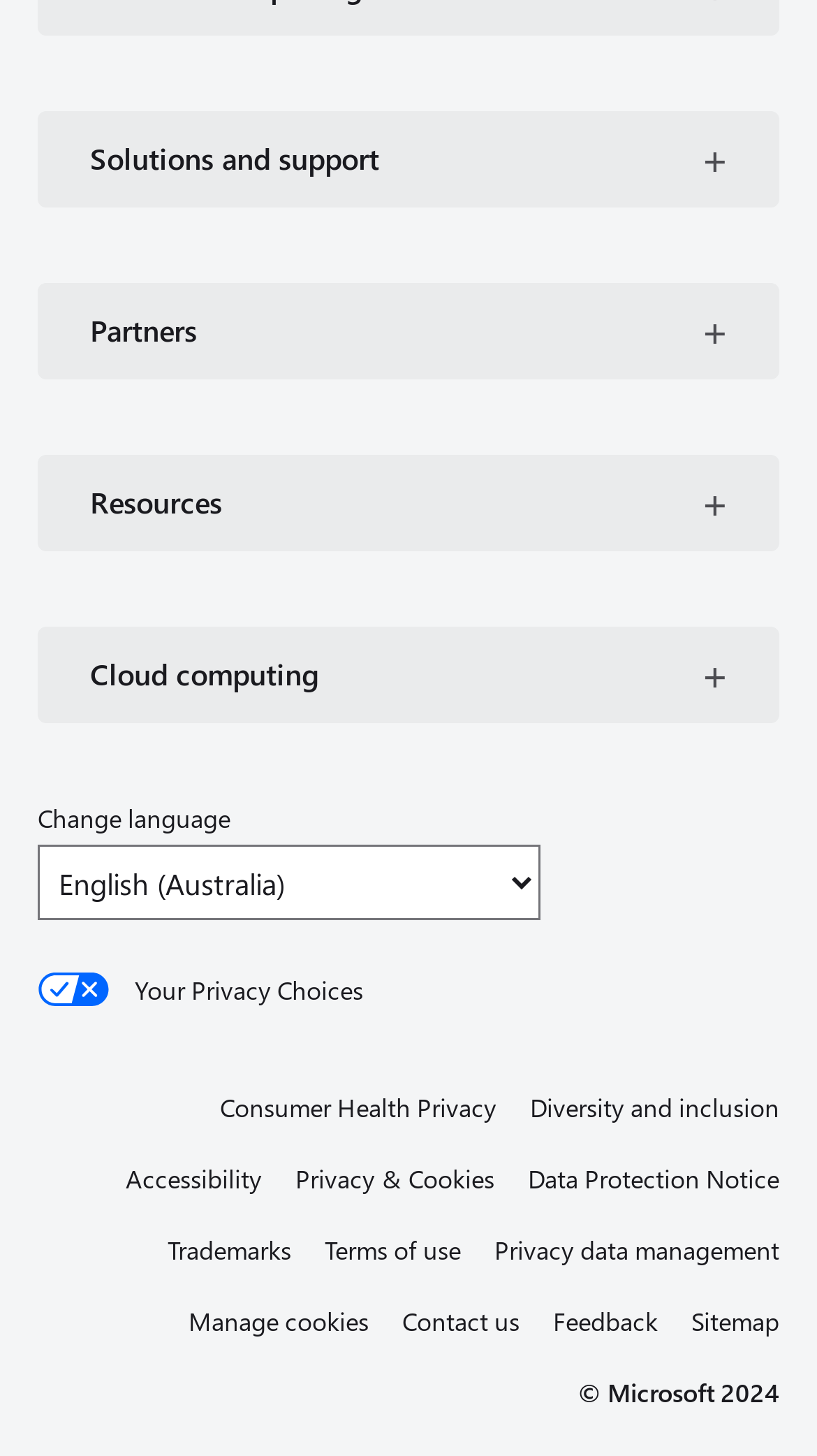Please identify the coordinates of the bounding box for the clickable region that will accomplish this instruction: "View California Consumer Privacy Act (CCPA) Opt-Out".

[0.046, 0.667, 0.954, 0.693]